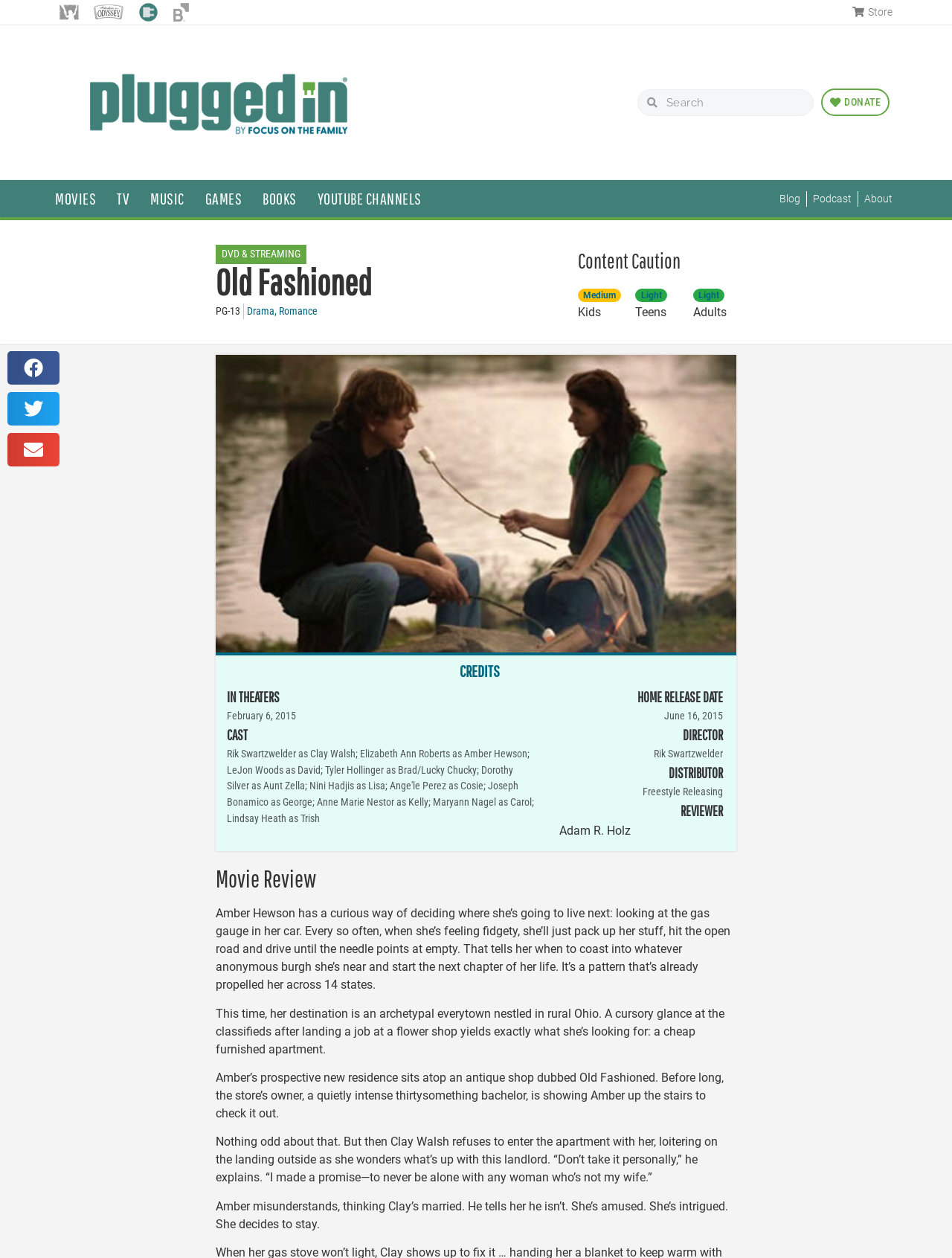Please determine the bounding box coordinates of the element's region to click for the following instruction: "Go to the store".

[0.894, 0.003, 0.937, 0.016]